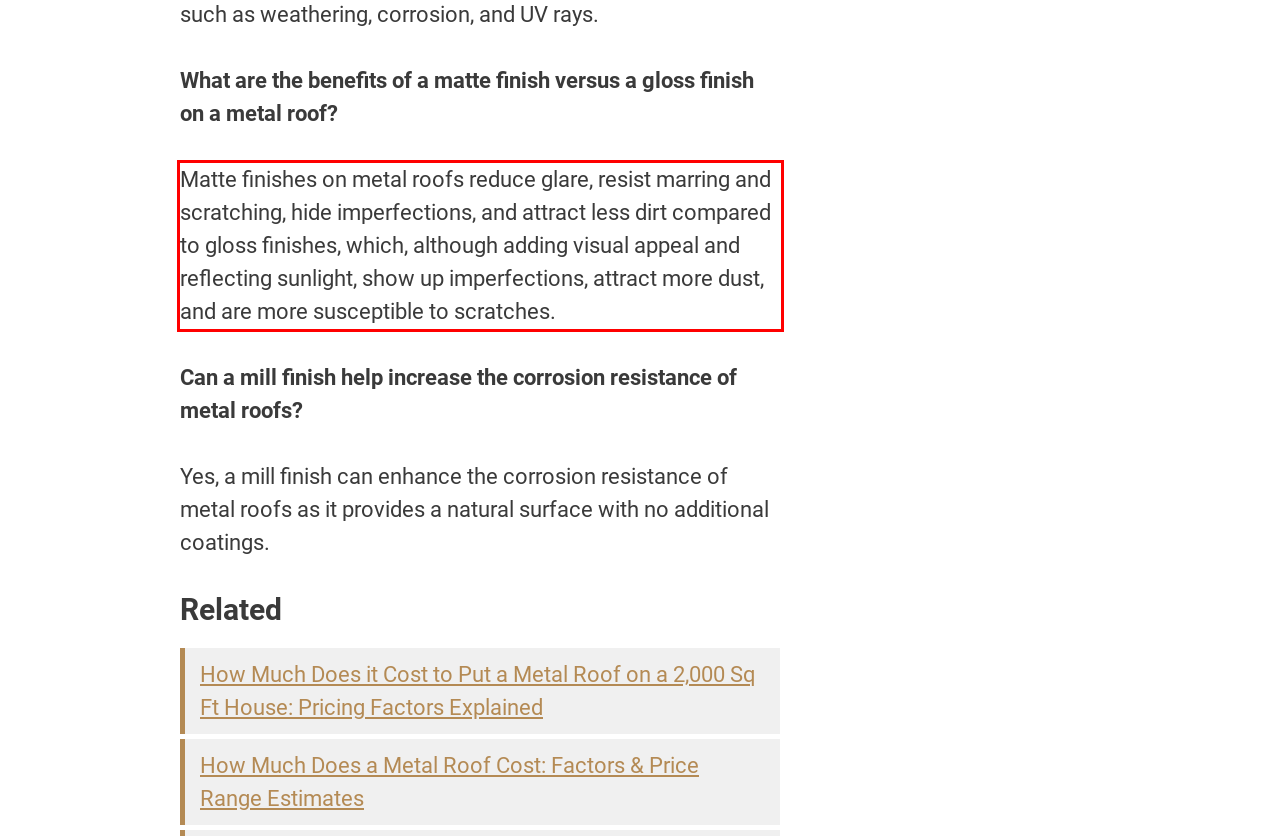From the given screenshot of a webpage, identify the red bounding box and extract the text content within it.

Matte finishes on metal roofs reduce glare, resist marring and scratching, hide imperfections, and attract less dirt compared to gloss finishes, which, although adding visual appeal and reflecting sunlight, show up imperfections, attract more dust, and are more susceptible to scratches.